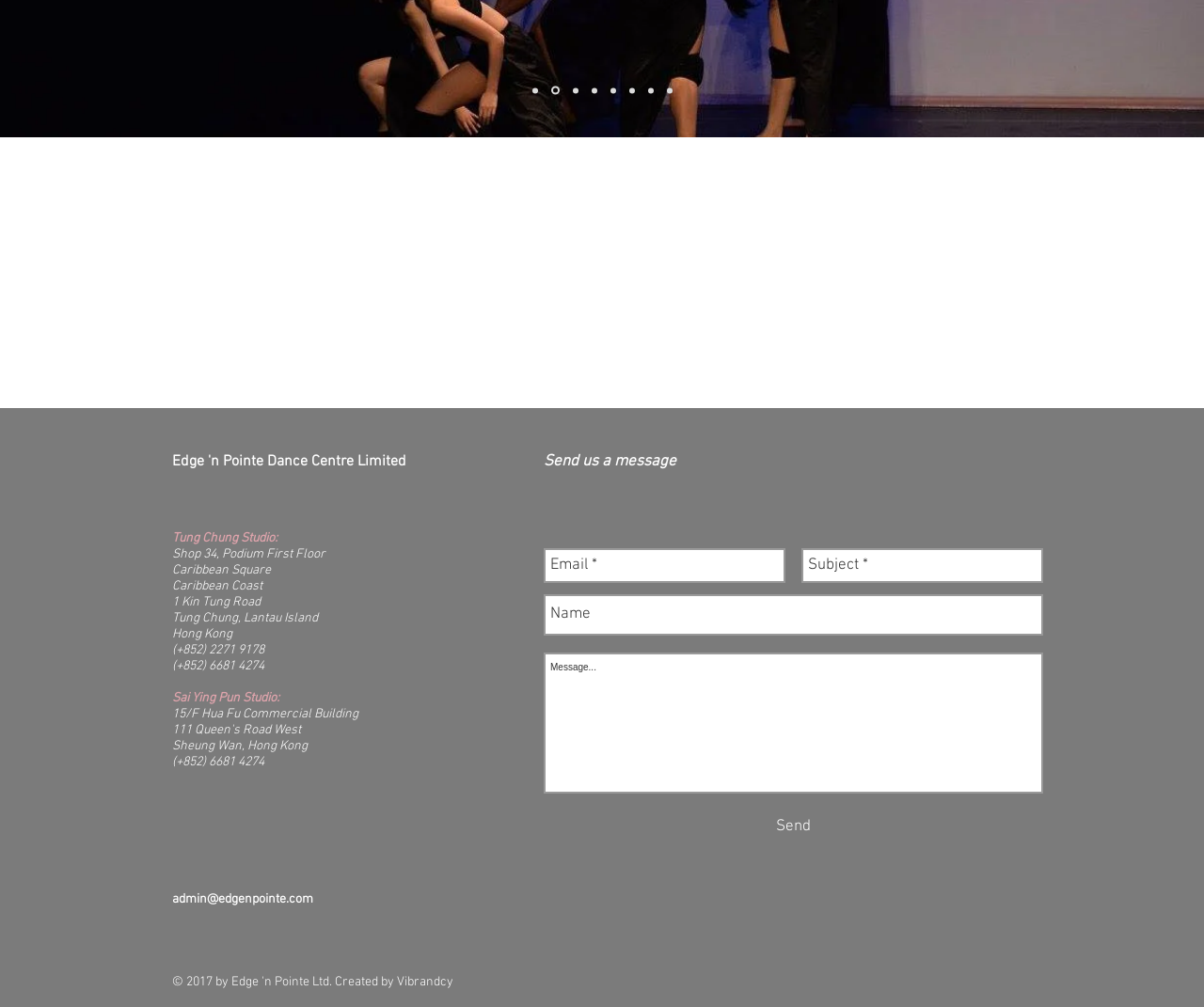Use the details in the image to answer the question thoroughly: 
What is the address of the Tung Chung Studio?

The address of the Tung Chung Studio can be found in the series of static text elements located below the heading element. The address is composed of multiple lines, including the shop number, floor, building name, street name, and region.